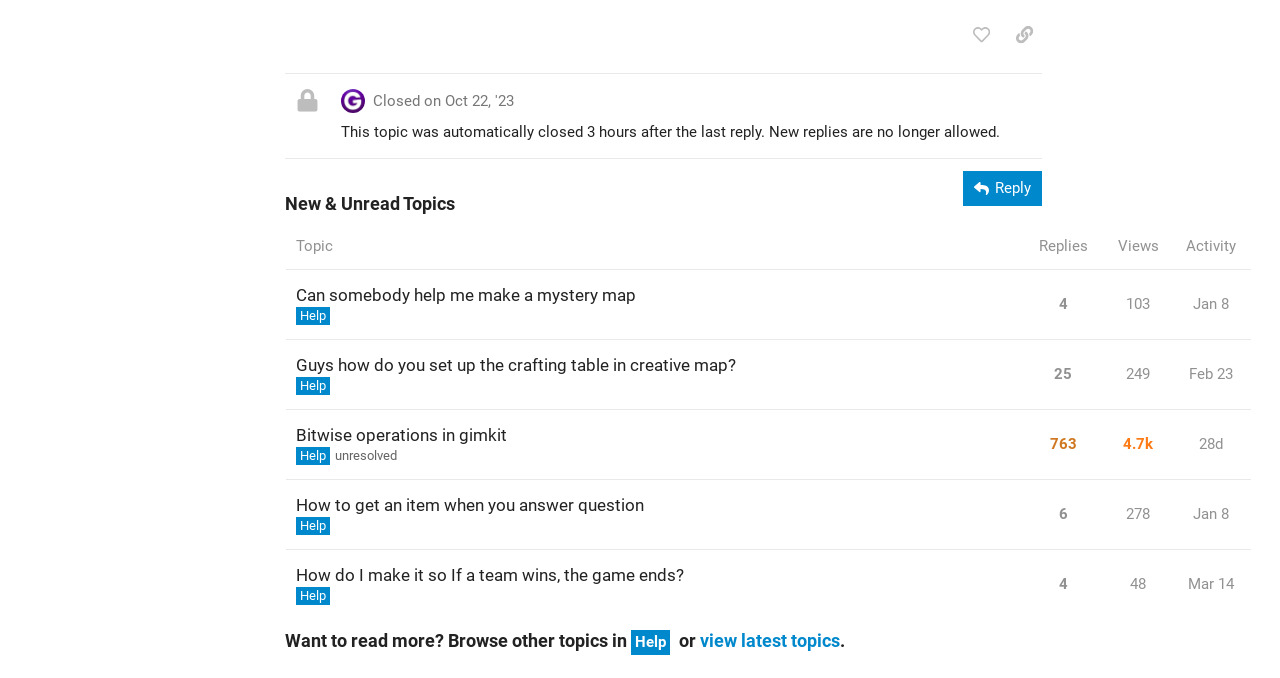How many replies does the topic 'Can somebody help me make a mystery map' have?
Answer the question with as much detail as you can, using the image as a reference.

The number of replies can be determined by looking at the gridcell containing the topic 'Can somebody help me make a mystery map'. The gridcell also contains the text 'This topic has 4 replies'.